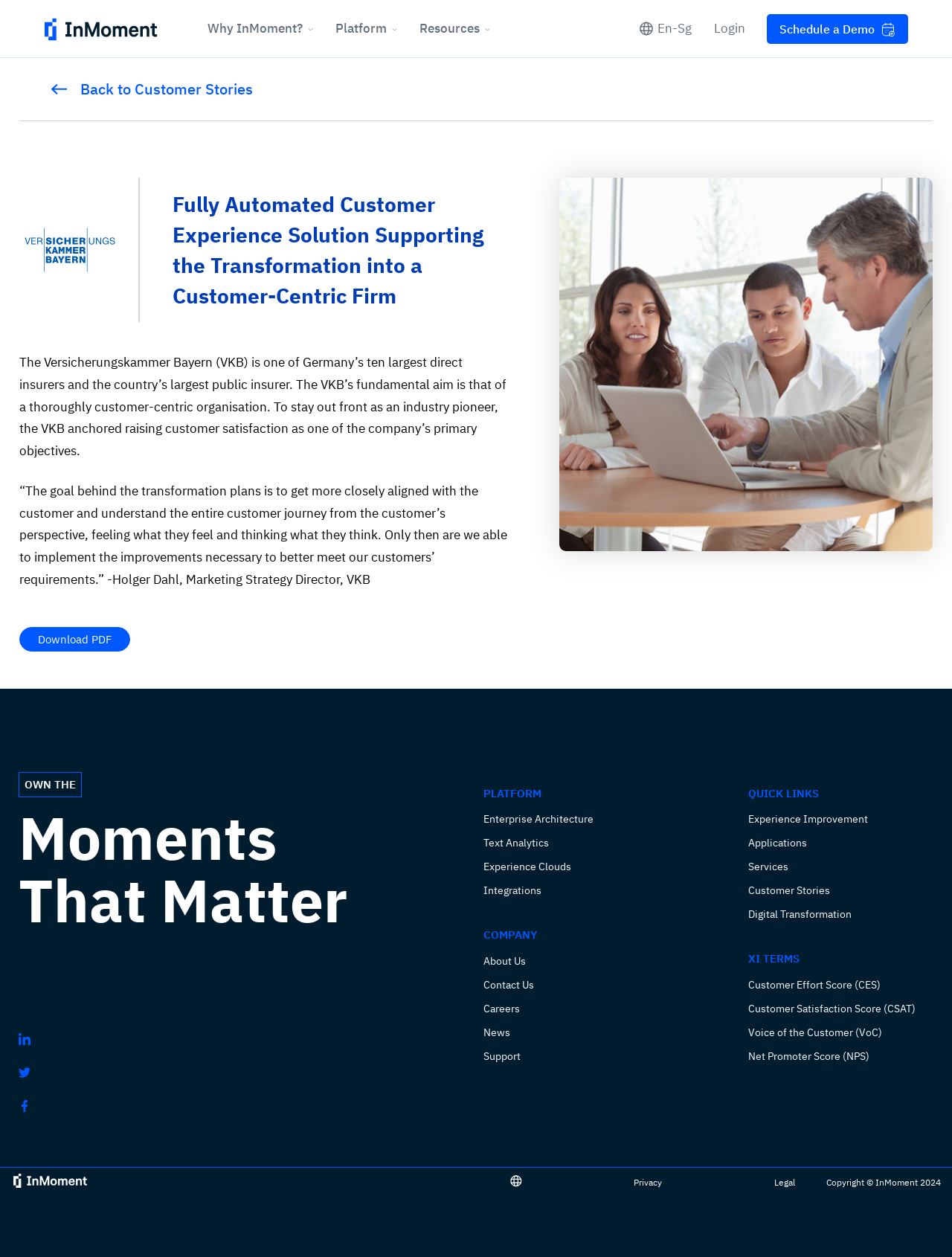Please study the image and answer the question comprehensively:
How many social media links are available at the bottom of the webpage?

I counted the number of social media links at the bottom of the webpage, which are 'Link to Linkedin', 'Link to Twitter', and 'Link to Facebook'.